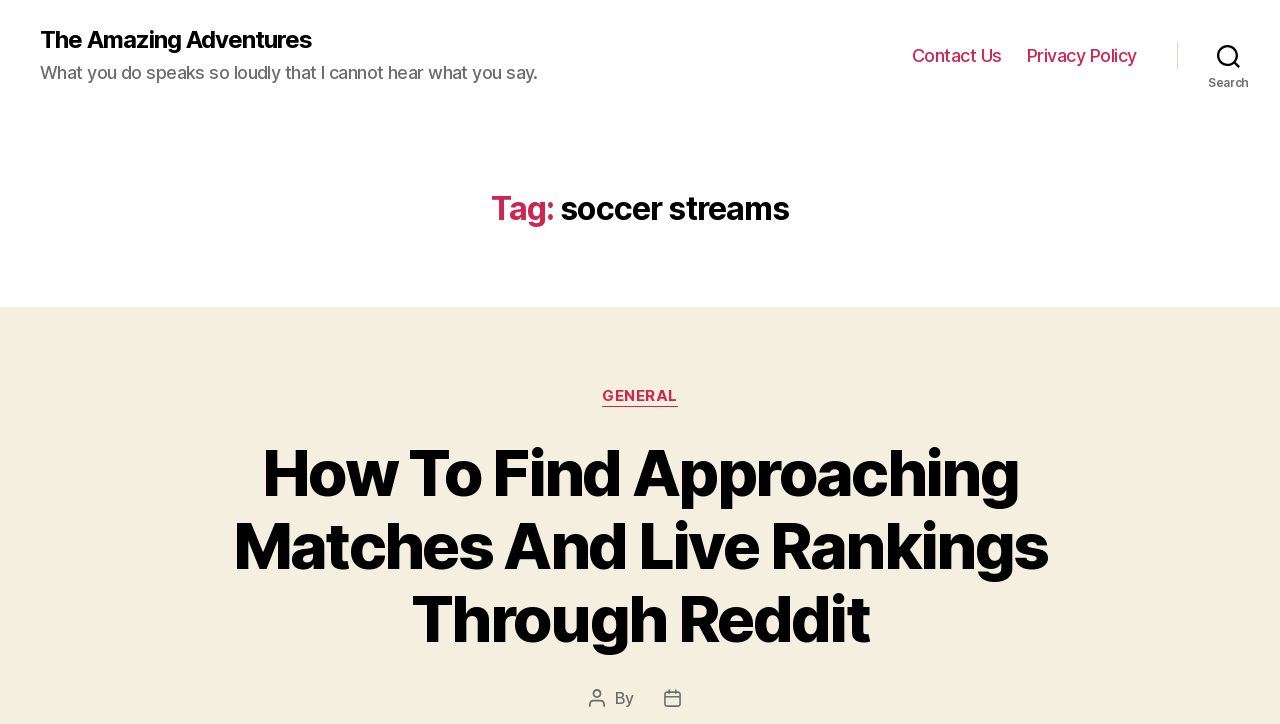Determine the bounding box coordinates for the UI element with the following description: "General". The coordinates should be four float numbers between 0 and 1, represented as [left, top, right, bottom].

[0.47, 0.535, 0.53, 0.562]